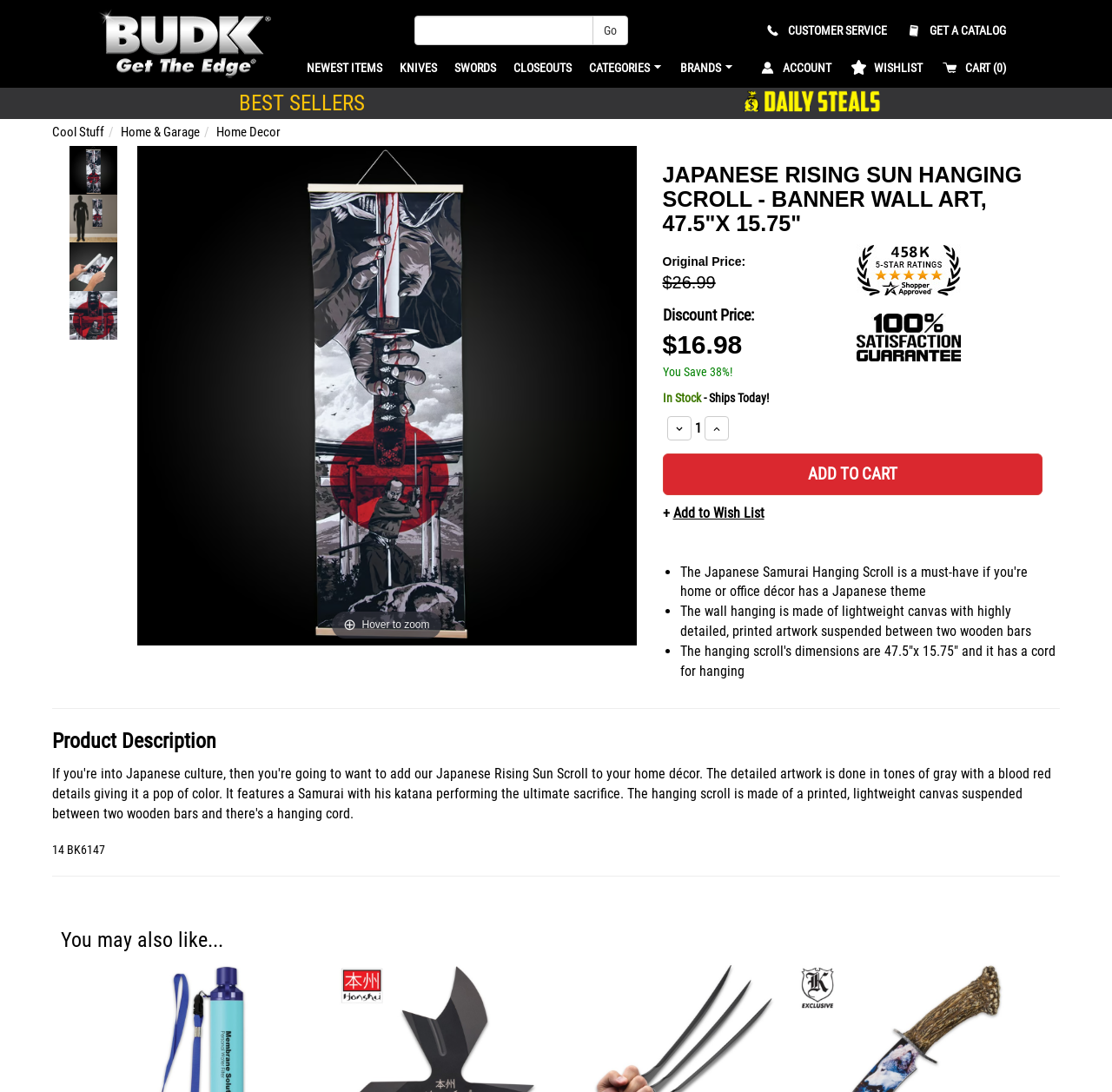What is the price of the Japanese Rising Sun Hanging Scroll?
Based on the screenshot, answer the question with a single word or phrase.

$16.98